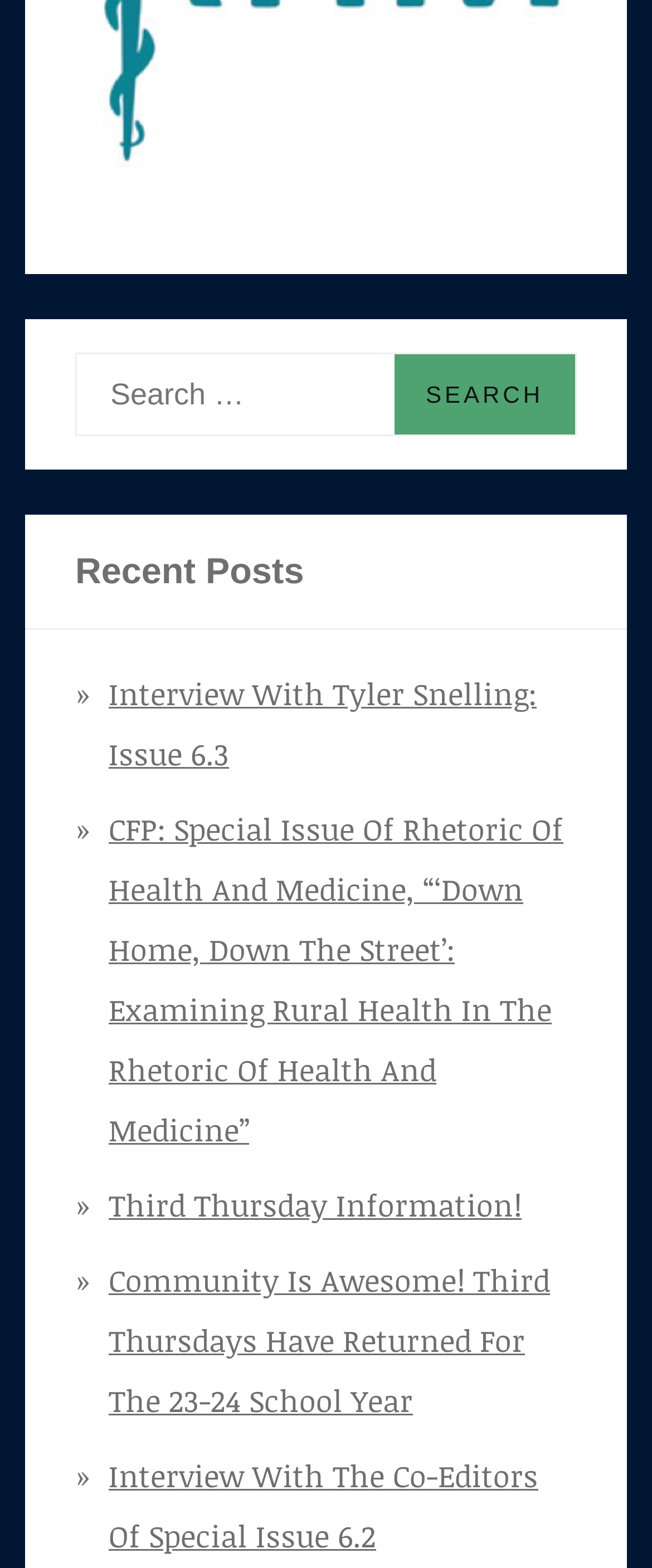What is the purpose of the search field?
Using the image, provide a detailed and thorough answer to the question.

I looked at the search element and its surrounding elements, including the 'Search for:' StaticText and the 'Search' button, and inferred that the search field is used to search for posts on the website.